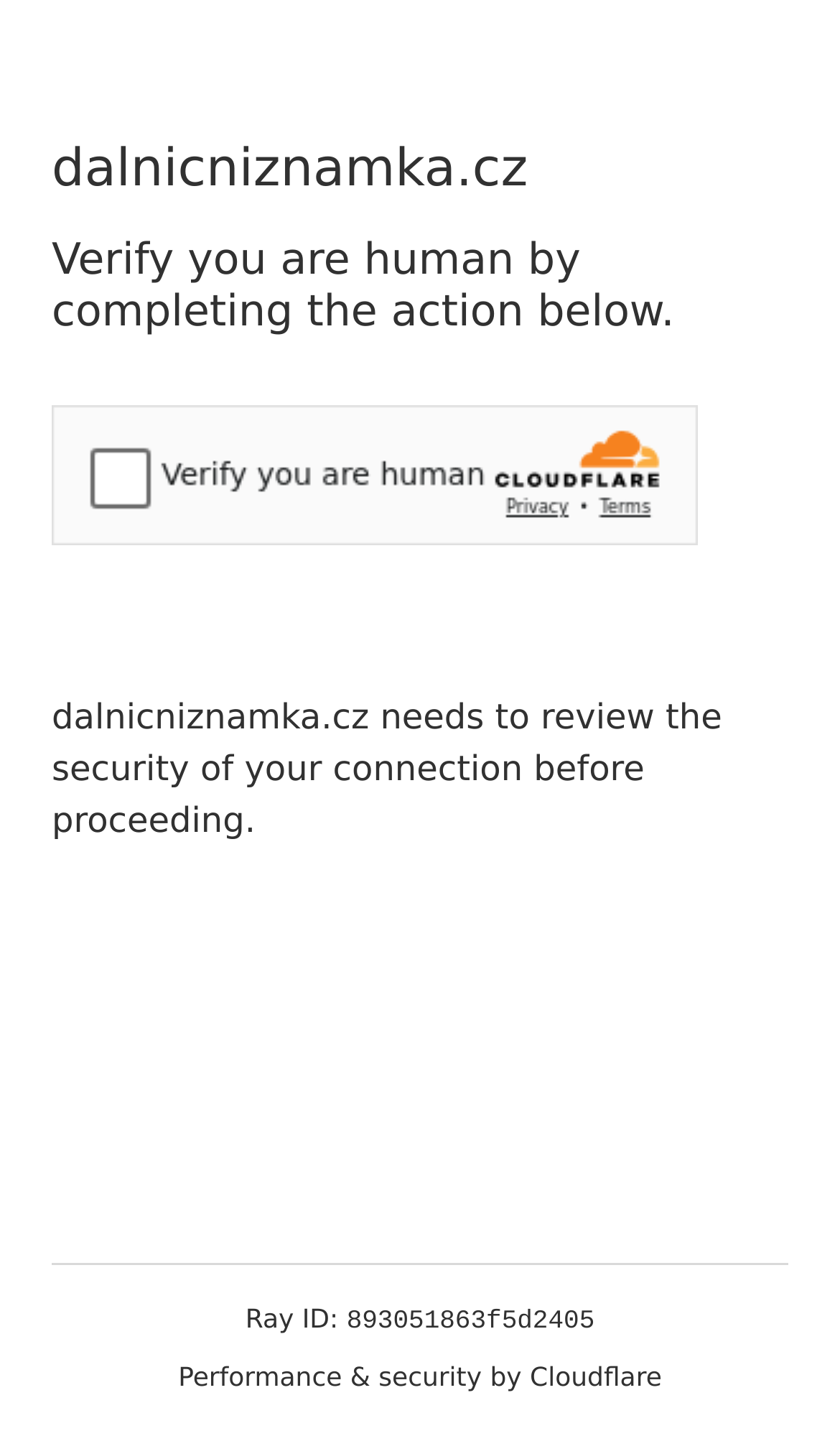What is the ID of the Ray?
Please answer using one word or phrase, based on the screenshot.

893051863f5d2405